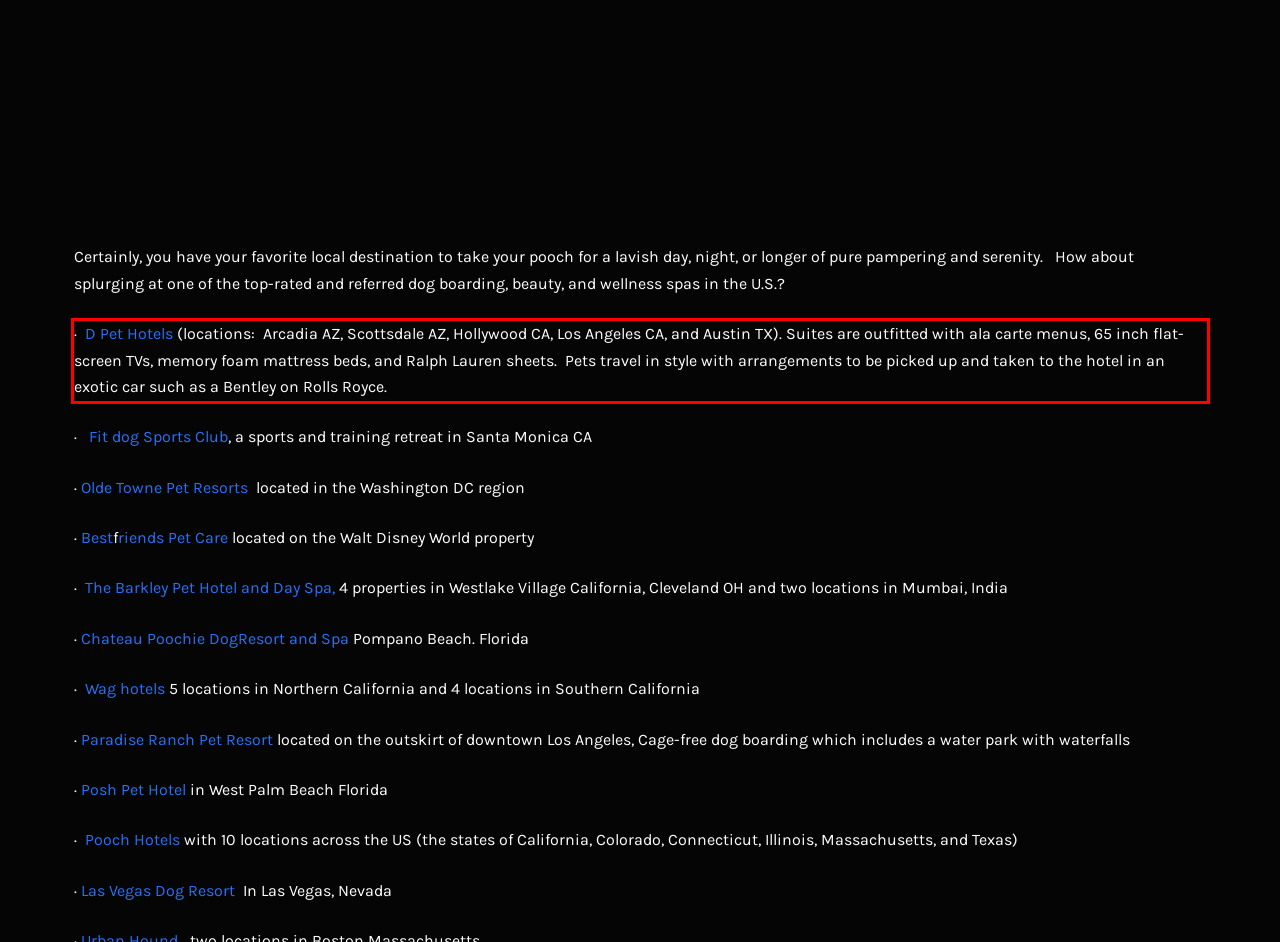Please take the screenshot of the webpage, find the red bounding box, and generate the text content that is within this red bounding box.

· D Pet Hotels (locations: Arcadia AZ, Scottsdale AZ, Hollywood CA, Los Angeles CA, and Austin TX). Suites are outfitted with ala carte menus, 65 inch flat-screen TVs, memory foam mattress beds, and Ralph Lauren sheets. Pets travel in style with arrangements to be picked up and taken to the hotel in an exotic car such as a Bentley on Rolls Royce.